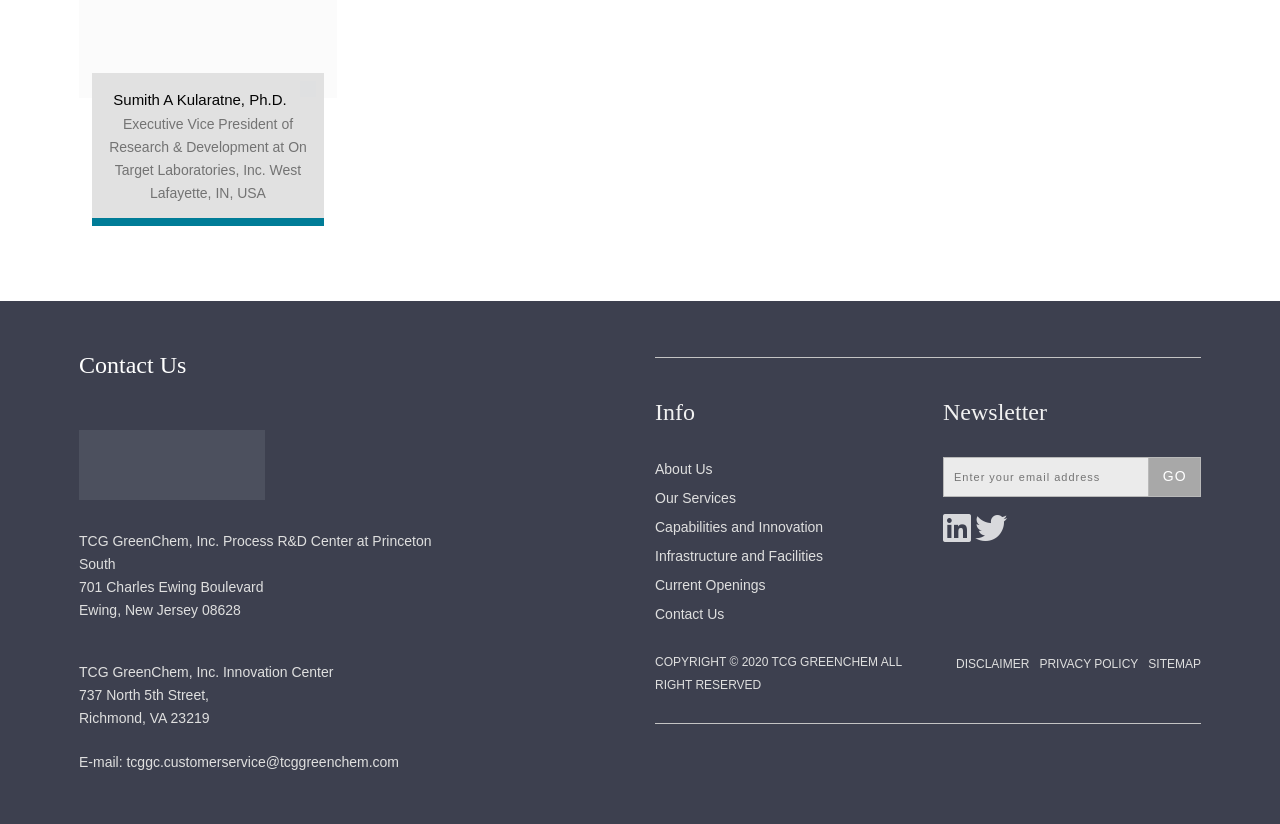What is the email address to contact?
From the details in the image, provide a complete and detailed answer to the question.

I found the answer by looking at the link element with the text 'tcggc.customerservice@tcggreenchem.com' which is located below the 'E-mail:' text.